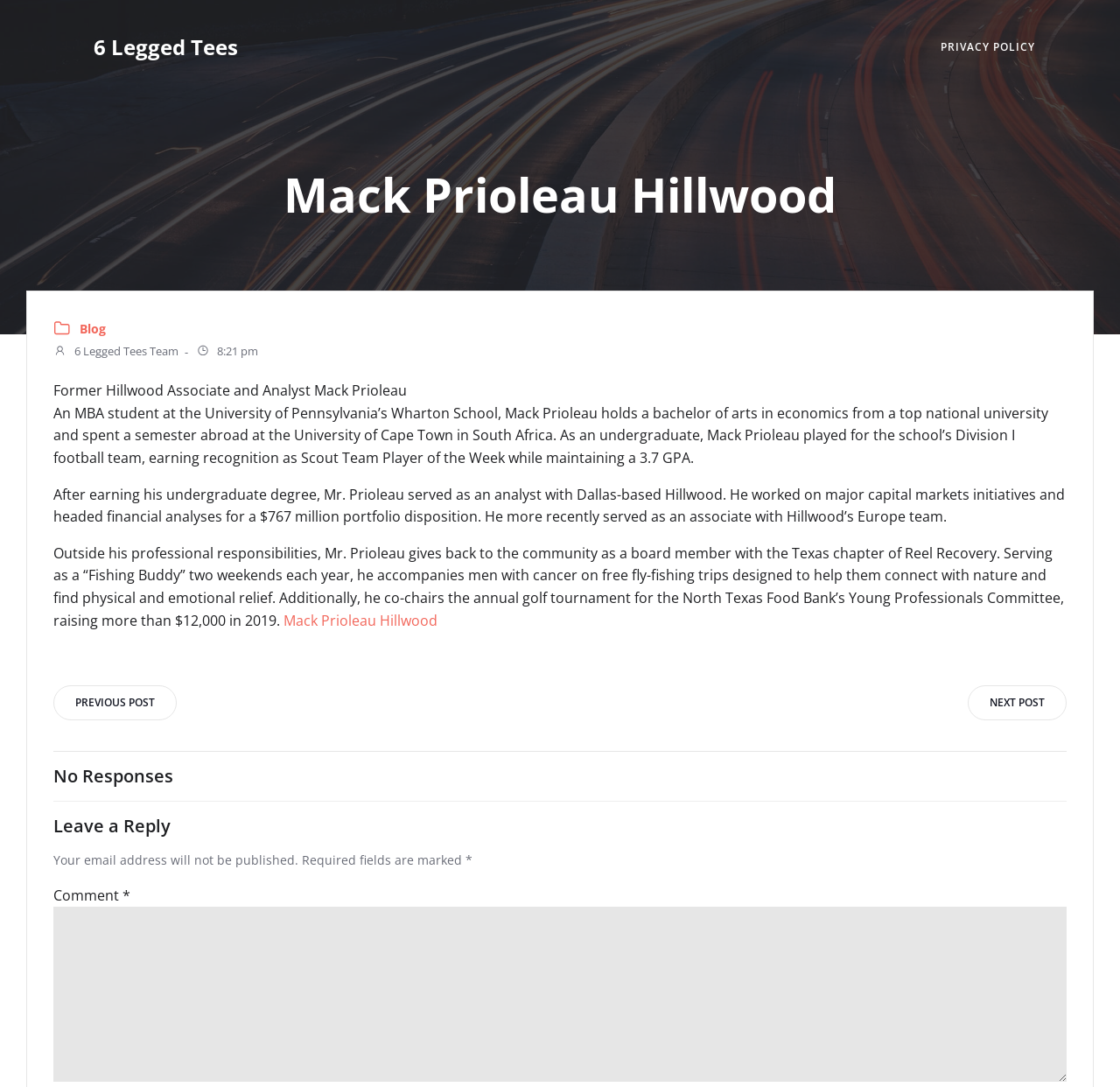Using the description: "Previous post Coffee Alternative", identify the bounding box of the corresponding UI element in the screenshot.

[0.048, 0.631, 0.158, 0.663]